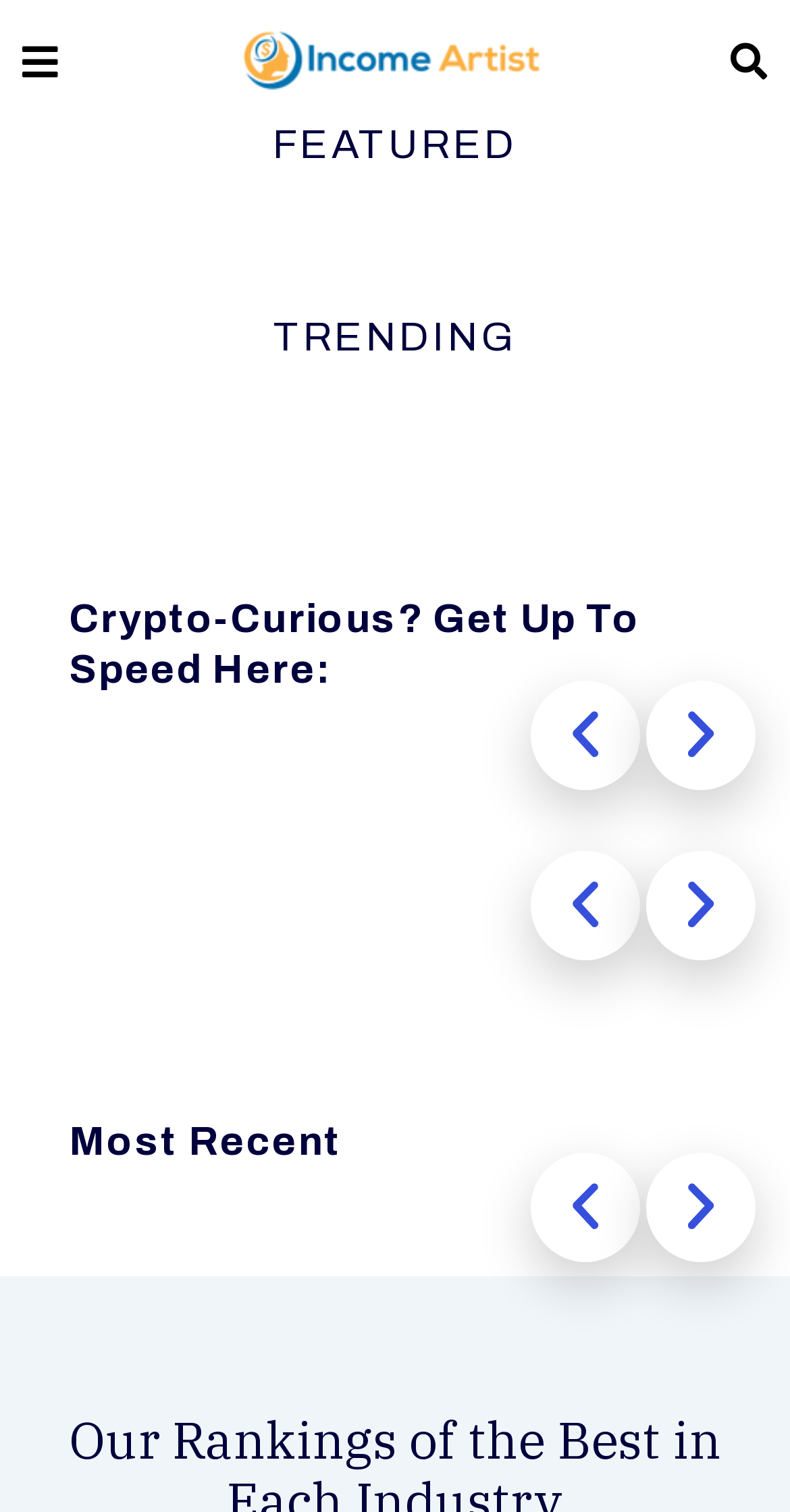Create a detailed narrative describing the layout and content of the webpage.

The webpage is titled "Income Artist — Building Multiple Income Streams" and features a prominent image with the same title, located at the top center of the page. Below the image, there is a search bar that spans almost the entire width of the page. 

To the left of the search bar, there is a link with no descriptive text. 

The main content of the page is divided into sections, each with a heading. The first section is labeled "FEATURED" and is located at the top left of the page. The second section, "TRENDING", is positioned below the "FEATURED" section. 

The third section, "Crypto-Curious? Get Up To Speed Here:", is located below the "TRENDING" section and spans almost the entire width of the page. This section appears to be a main topic of the page, as it is prominently displayed and has a larger font size compared to the other sections.

Below the "Crypto-Curious?" section, there are three sliders, each with "Previous slide" and "Next slide" buttons. The first slider is located below the "Crypto-Curious?" section, the second slider is below the first one, and the third slider is at the bottom of the page. 

The fourth section, "Most Recent", is located above the third slider and spans almost the entire width of the page.